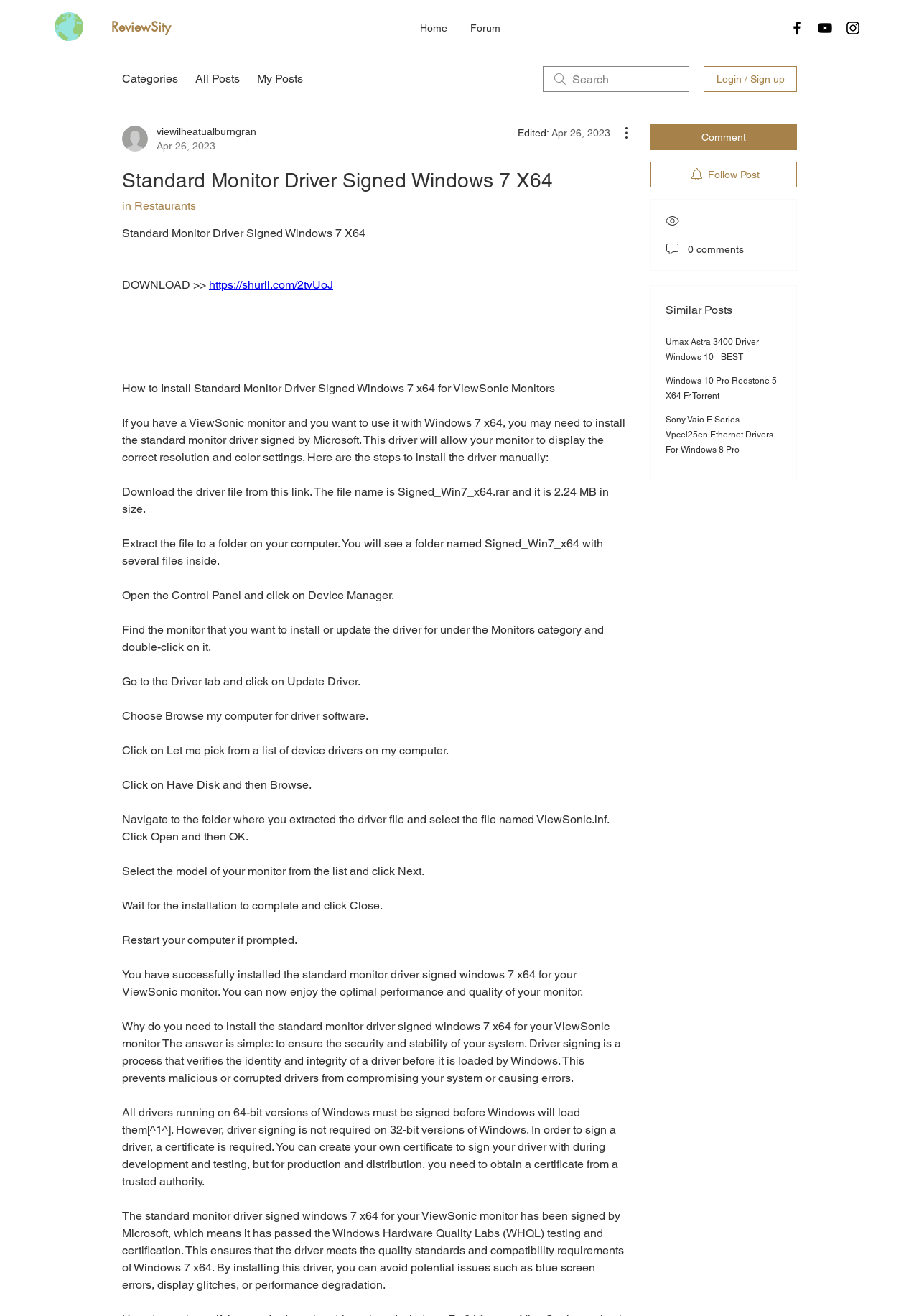What is the benefit of installing the standard monitor driver signed by Microsoft?
Provide a detailed answer to the question using information from the image.

The benefit of installing the standard monitor driver signed by Microsoft is to avoid potential issues such as blue screen errors, display glitches, or performance degradation, as the driver has passed the Windows Hardware Quality Labs (WHQL) testing and certification.